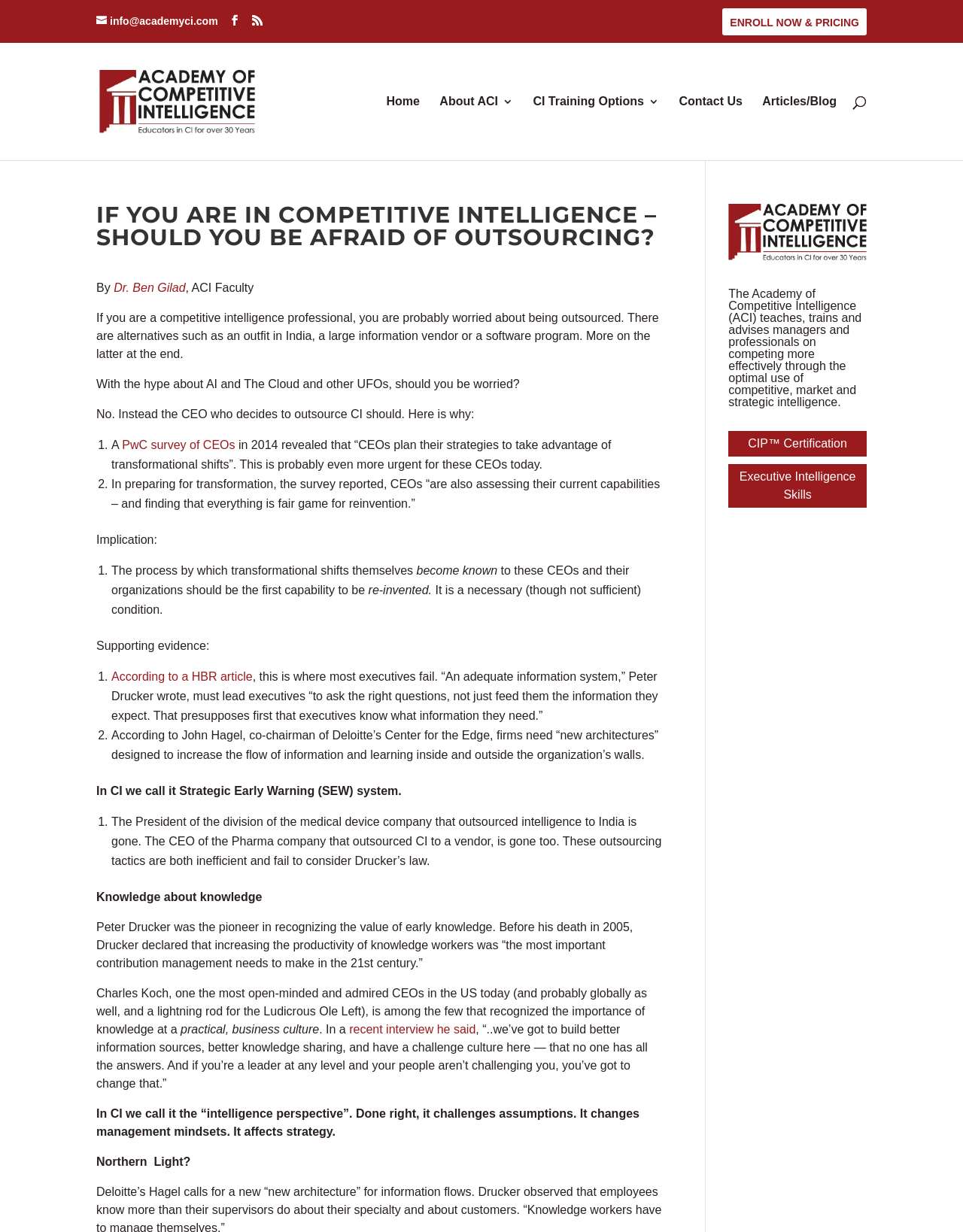Detail the various sections and features of the webpage.

This webpage appears to be an article or blog post from the Academy of Competitive Intelligence (ACI) discussing the topic of outsourcing in competitive intelligence. The page has a navigation menu at the top with links to "Home", "About ACI 3", "Contact Us", "Articles/Blog", and "ENROLL NOW & PRICING". There is also a search bar located at the top right corner of the page.

The main content of the page is divided into several sections. The first section has a heading "IF YOU ARE IN COMPETITIVE INTELLIGENCE – SHOULD YOU BE AFRAID OF OUTSOURCING?" and is written by Dr. Ben Gilad, ACI Faculty. The text discusses the concerns of competitive intelligence professionals about being outsourced and presents alternatives such as outfits in India, large information vendors, or software programs.

The next section has a series of paragraphs and lists discussing the implications of outsourcing competitive intelligence, citing surveys and articles from reputable sources such as PwC and Harvard Business Review. The text argues that CEOs who decide to outsource competitive intelligence should be worried, and that it is necessary to have a system in place to gather and analyze information effectively.

The page also features several images, including the ACI logo and a logo with the text "info@academyci.com". There are also links to other pages on the website, such as "CIP™ Certification" and "Executive Intelligence Skills", which are likely related to the academy's training and certification programs.

Overall, the webpage appears to be a well-structured and informative article discussing the importance of competitive intelligence and the risks of outsourcing it.